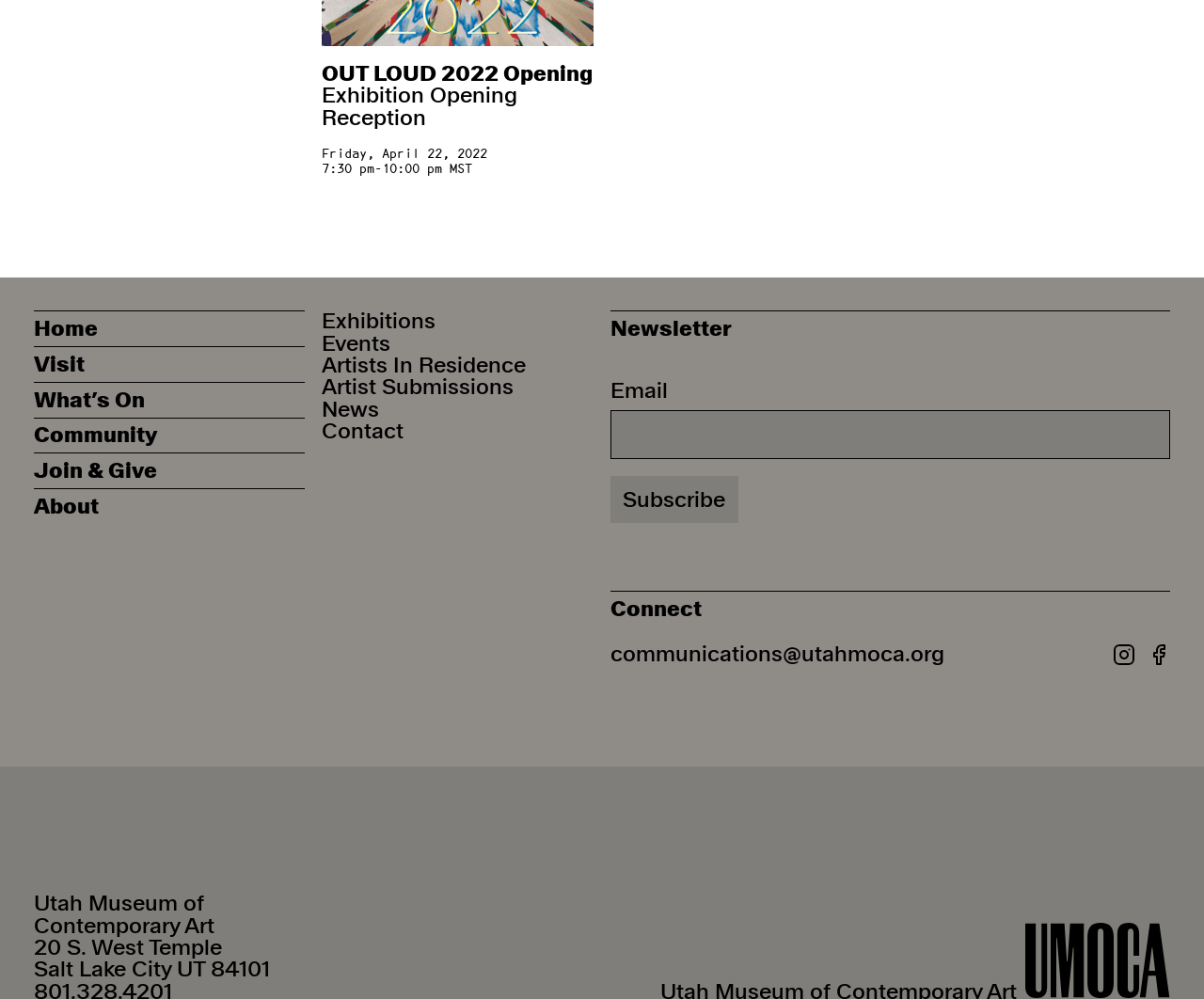Select the bounding box coordinates of the element I need to click to carry out the following instruction: "Visit the 'Exhibitions' page".

[0.267, 0.311, 0.362, 0.333]